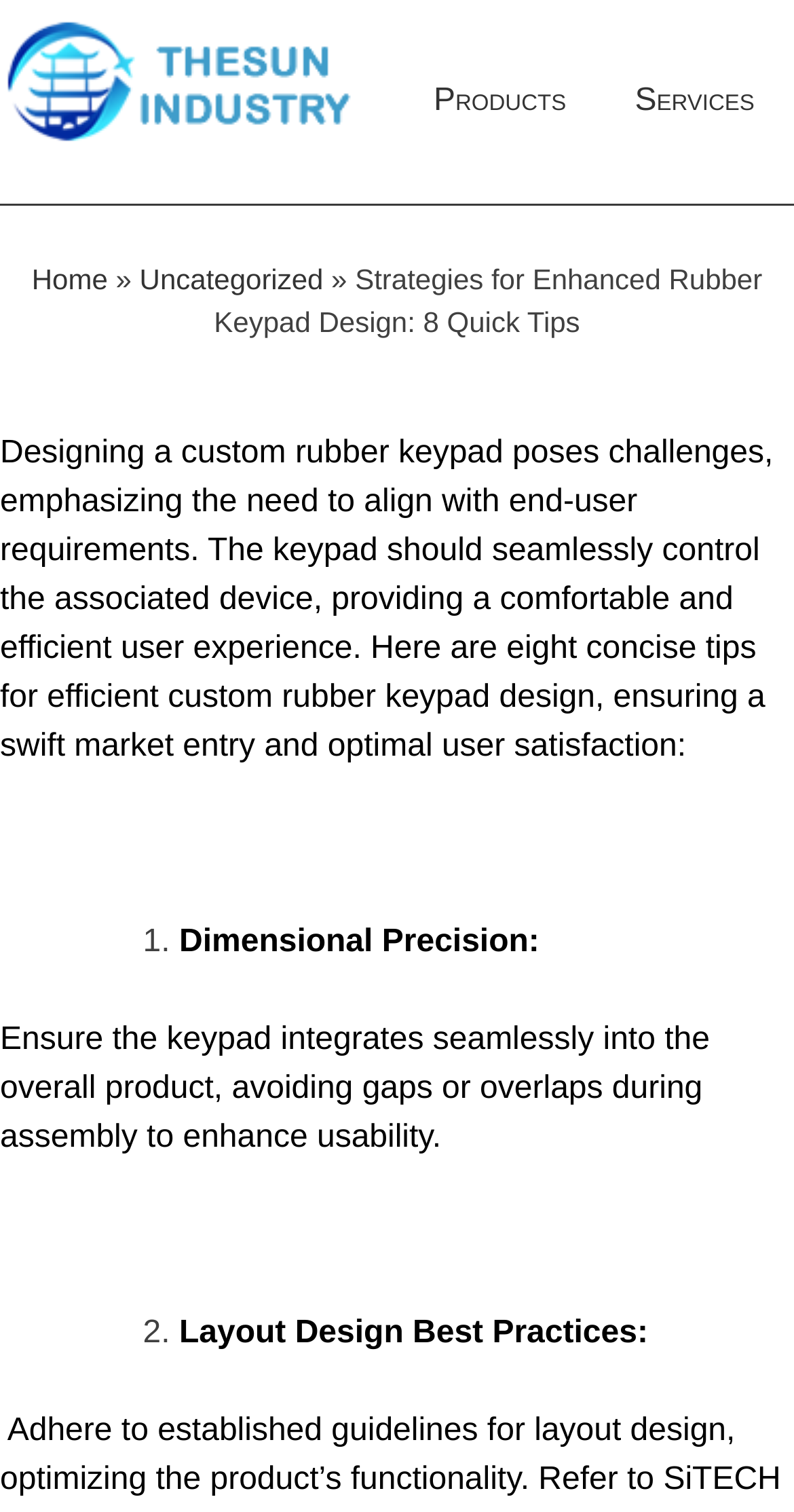Based on the image, provide a detailed and complete answer to the question: 
What is the purpose of a custom rubber keypad?

According to the webpage, a custom rubber keypad should seamlessly control the associated device, providing a comfortable and efficient user experience. This implies that the primary purpose of a custom rubber keypad is to ensure a comfortable user experience.